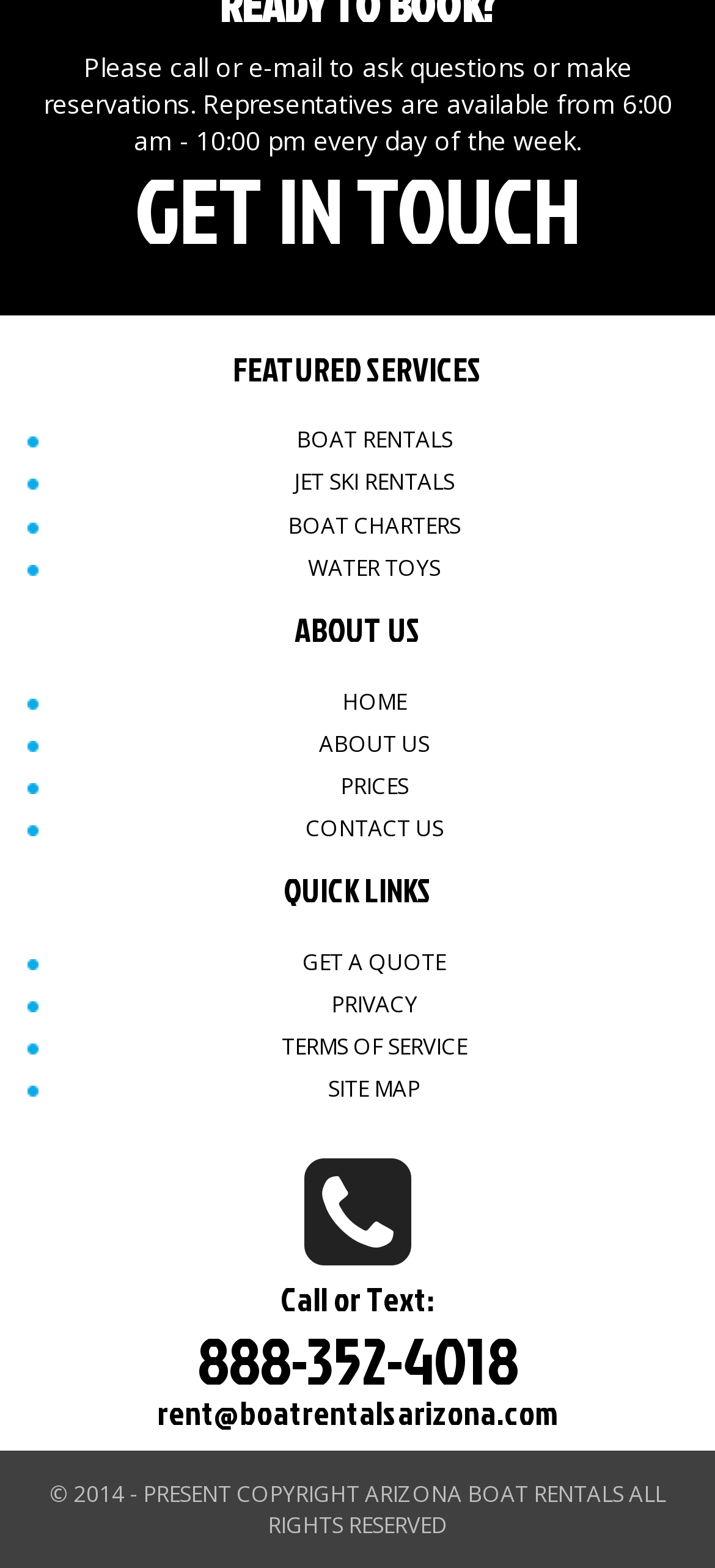Respond with a single word or short phrase to the following question: 
What are the available services?

BOAT RENTALS, JET SKI RENTALS, BOAT CHARTERS, WATER TOYS